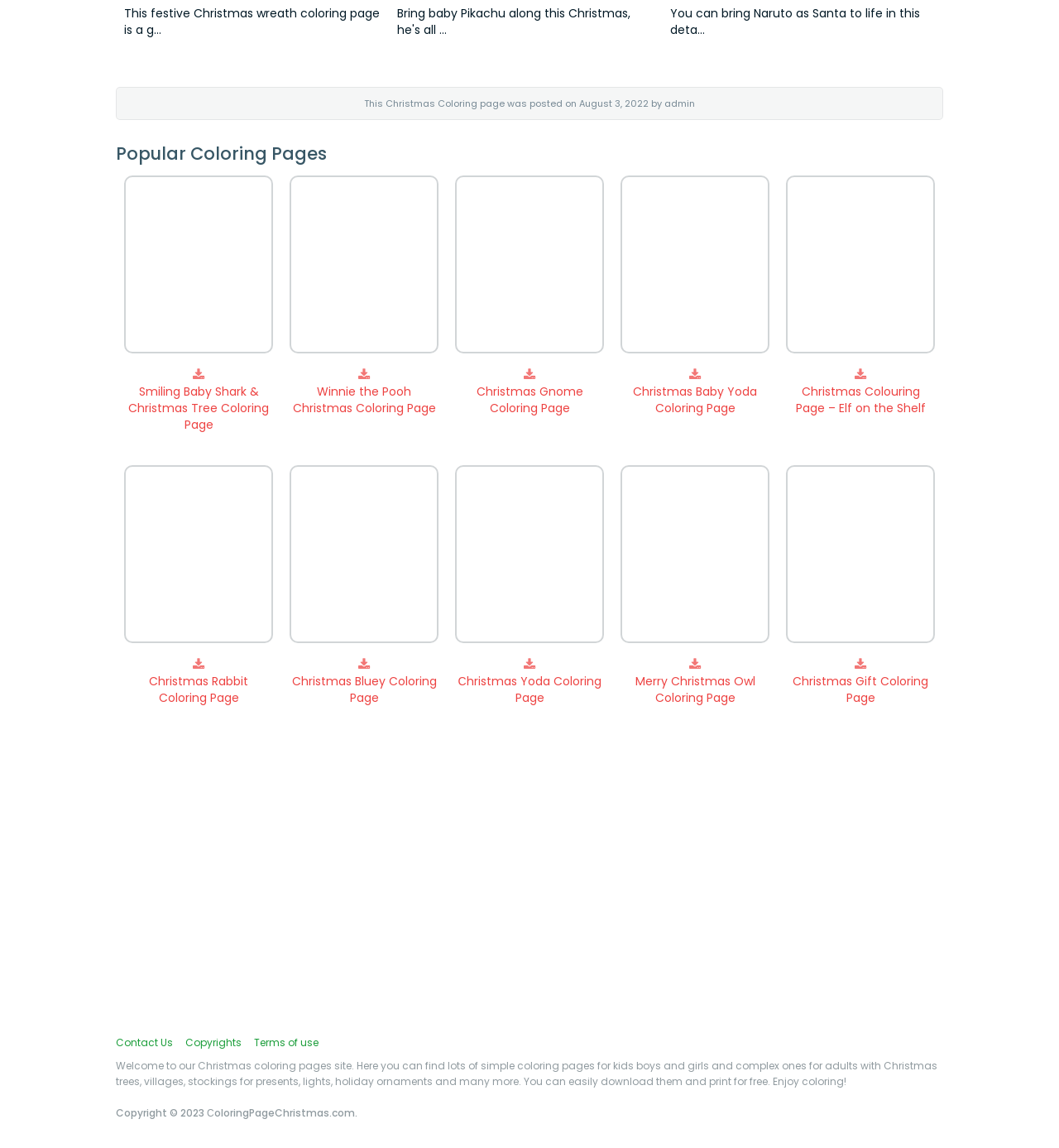Using the provided element description: "Christmas Baby Yoda Coloring Page", determine the bounding box coordinates of the corresponding UI element in the screenshot.

[0.598, 0.334, 0.715, 0.363]